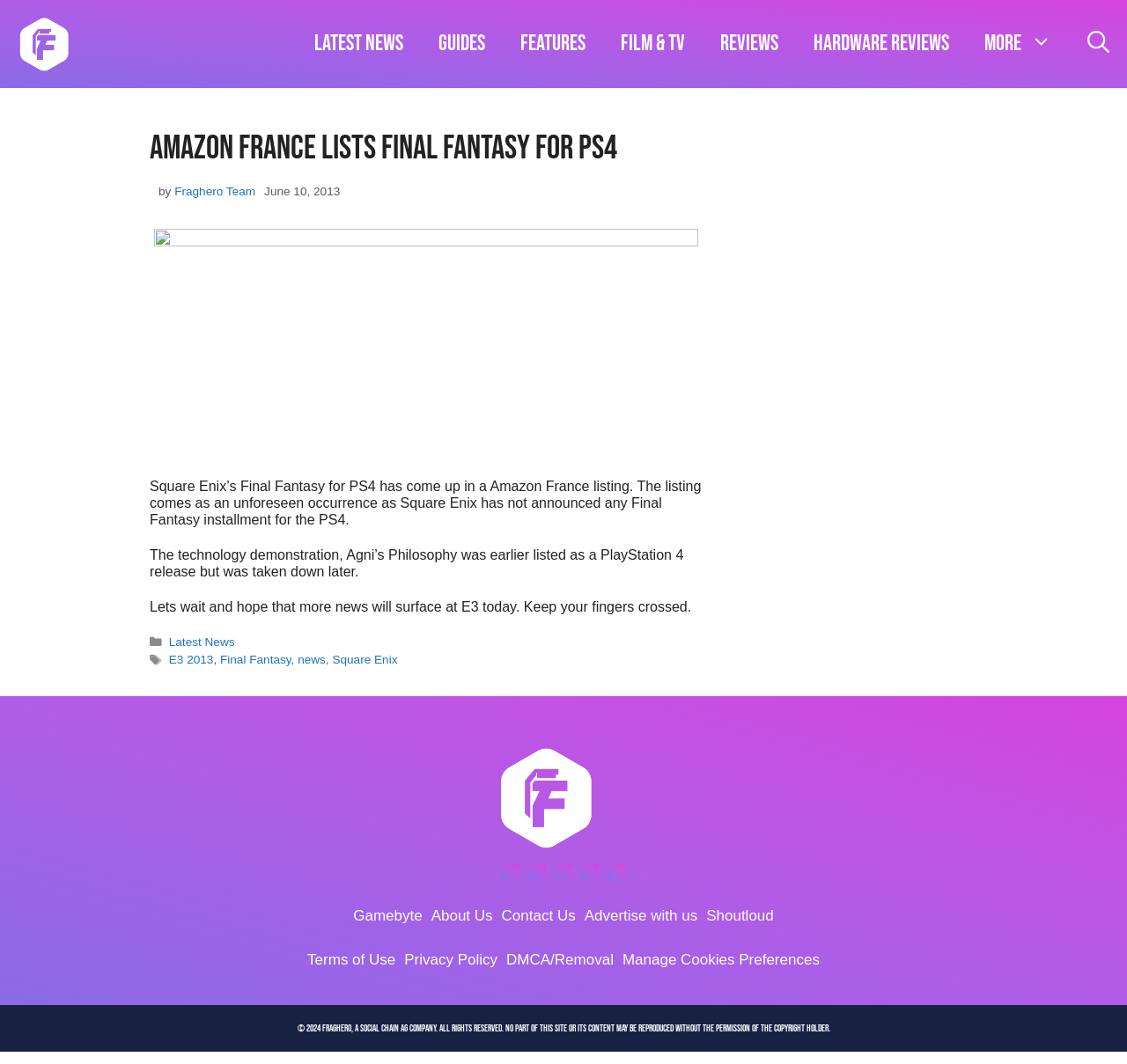Please identify the bounding box coordinates of the element that needs to be clicked to perform the following instruction: "Visit the Gamebyte website".

[0.313, 0.853, 0.375, 0.868]